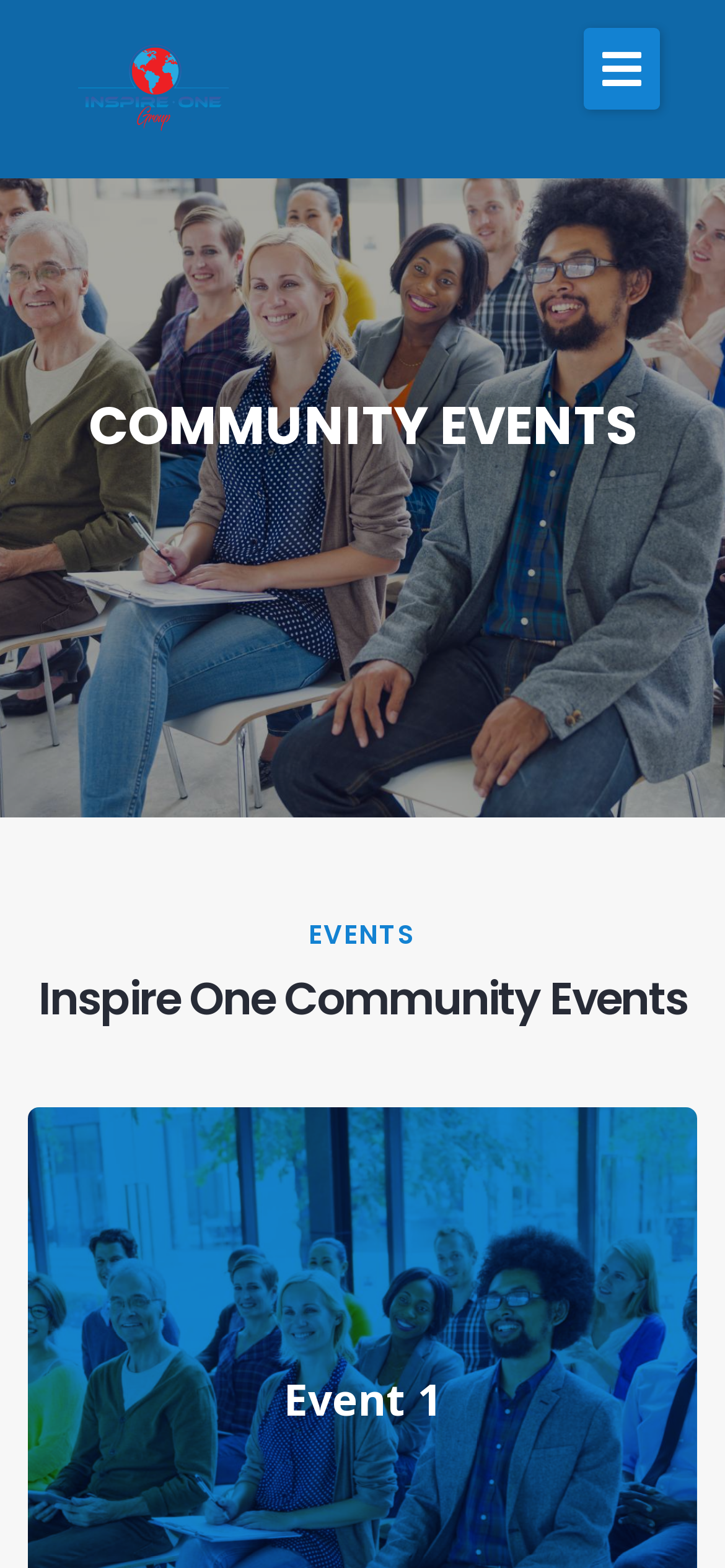Bounding box coordinates are to be given in the format (top-left x, top-left y, bottom-right x, bottom-right y). All values must be floating point numbers between 0 and 1. Provide the bounding box coordinate for the UI element described as: Digital Marketing

None